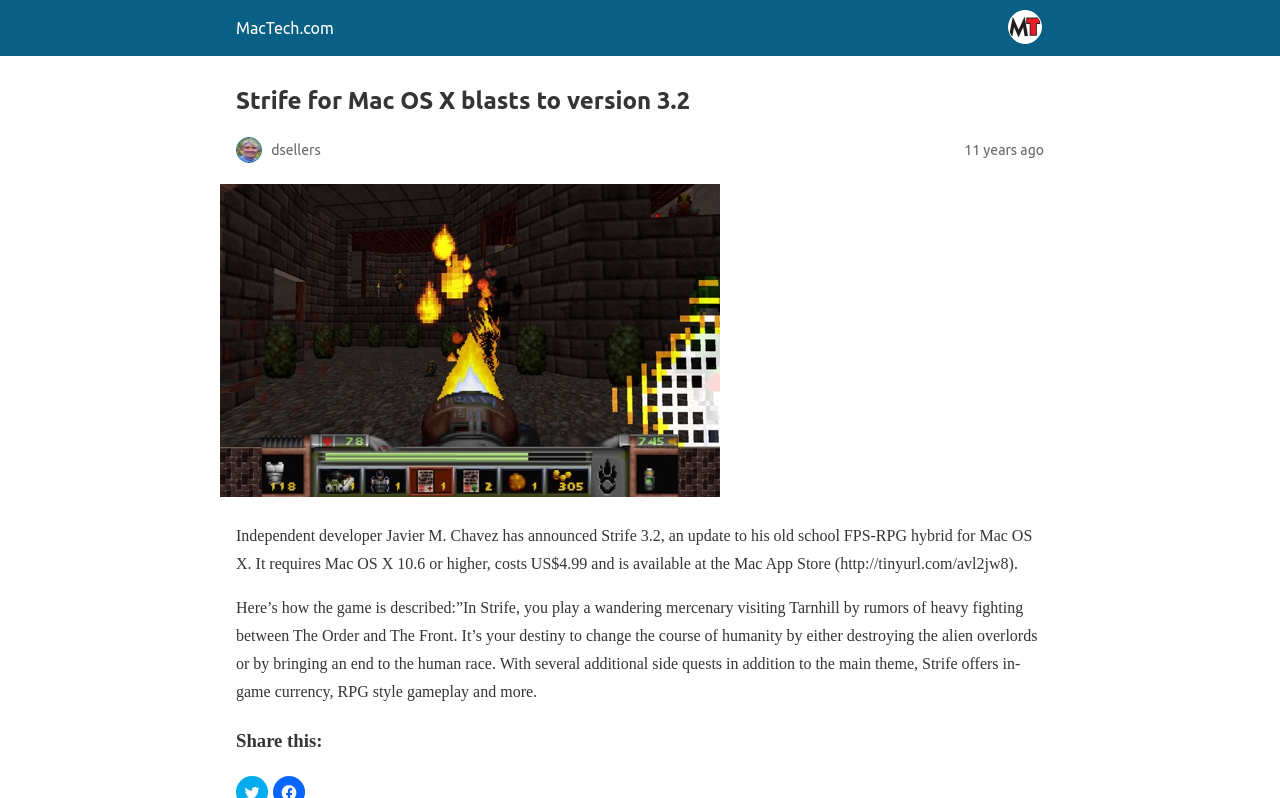Provide a thorough description of the webpage's content and layout.

The webpage is about the announcement of Strife for Mac OS X version 3.2. At the top left, there is a site icon link with a small image, and next to it, there is a header section with a heading that displays the title "Strife for Mac OS X blasts to version 3.2". Below the header, there is a small image of "dsellers" and a timestamp that indicates the post was made 11 years ago.

On the left side of the page, there is a large image of the game Strife, taking up most of the vertical space. To the right of the image, there is a block of text that describes the game's update, including its system requirements, price, and availability on the Mac App Store.

Below the image and the descriptive text, there is another block of text that provides more information about the game, including its storyline and gameplay features. At the very bottom of the page, there is a heading that says "Share this:".